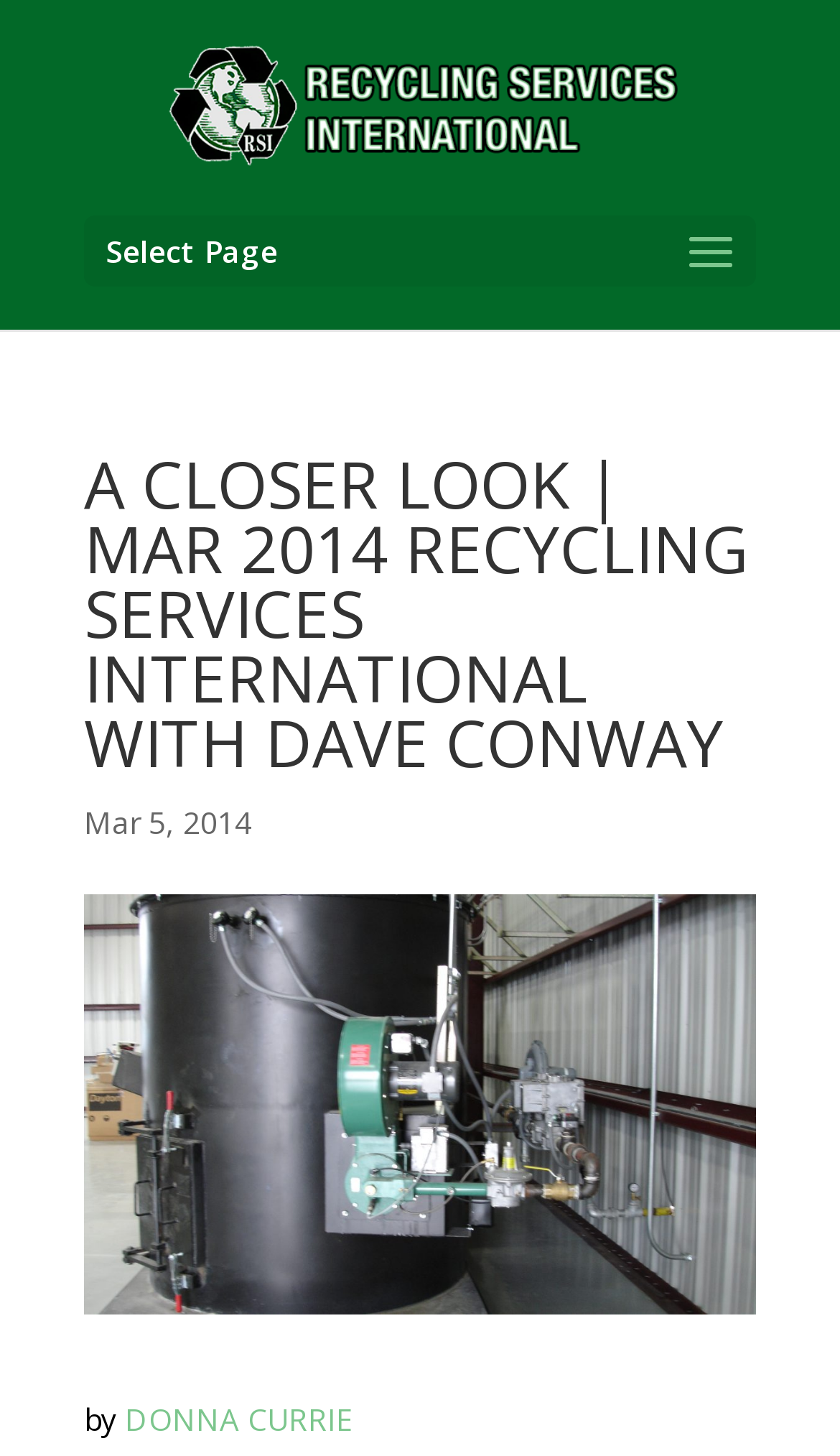What is the type of content on this webpage?
Provide a detailed and extensive answer to the question.

The type of content on this webpage is an article, which is inferred from the structure of the webpage, including the presence of a main heading, static text, and an image, indicating that the webpage is presenting a written piece of content.